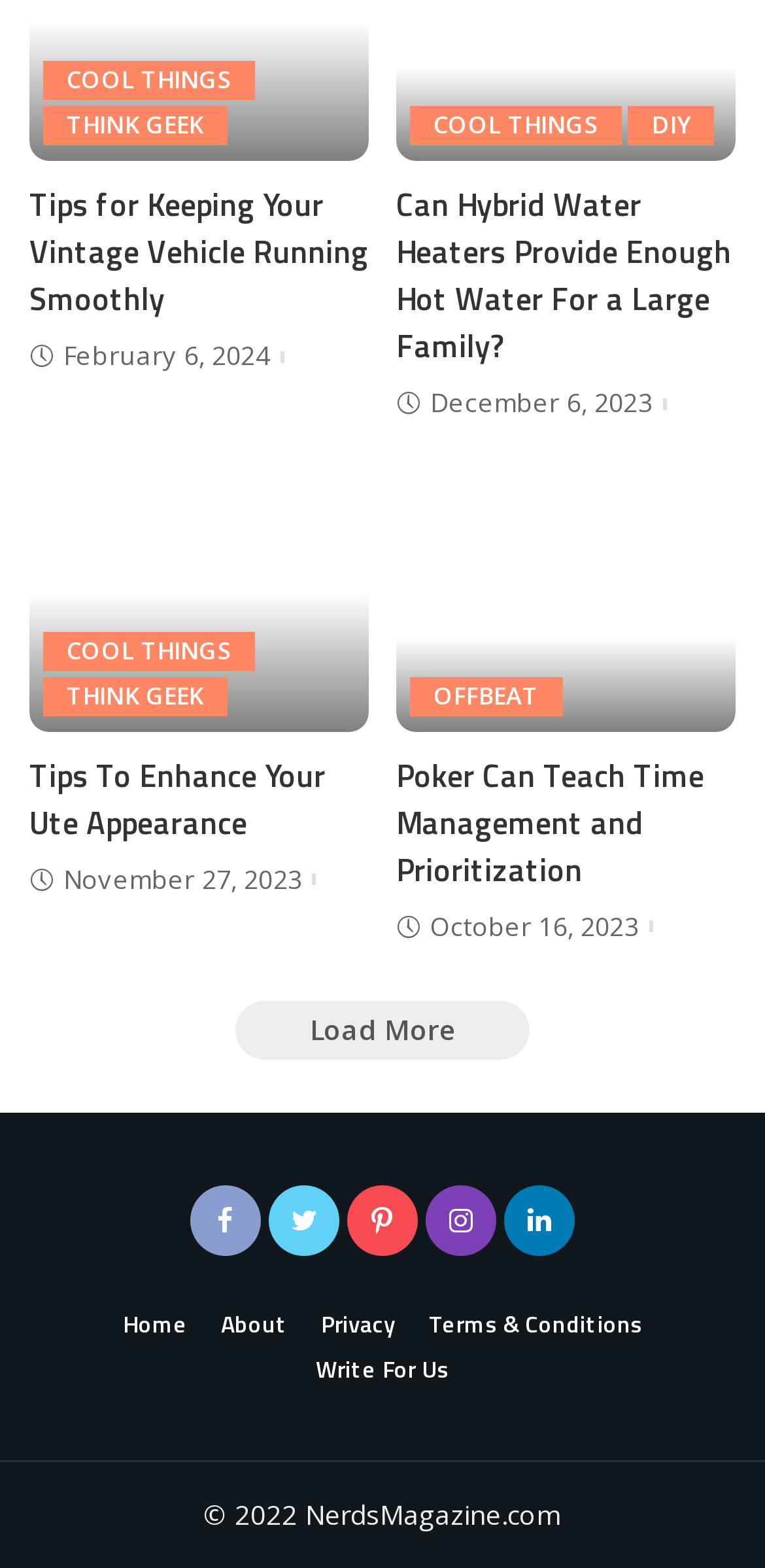Pinpoint the bounding box coordinates of the clickable element to carry out the following instruction: "Load more articles."

[0.308, 0.638, 0.692, 0.675]